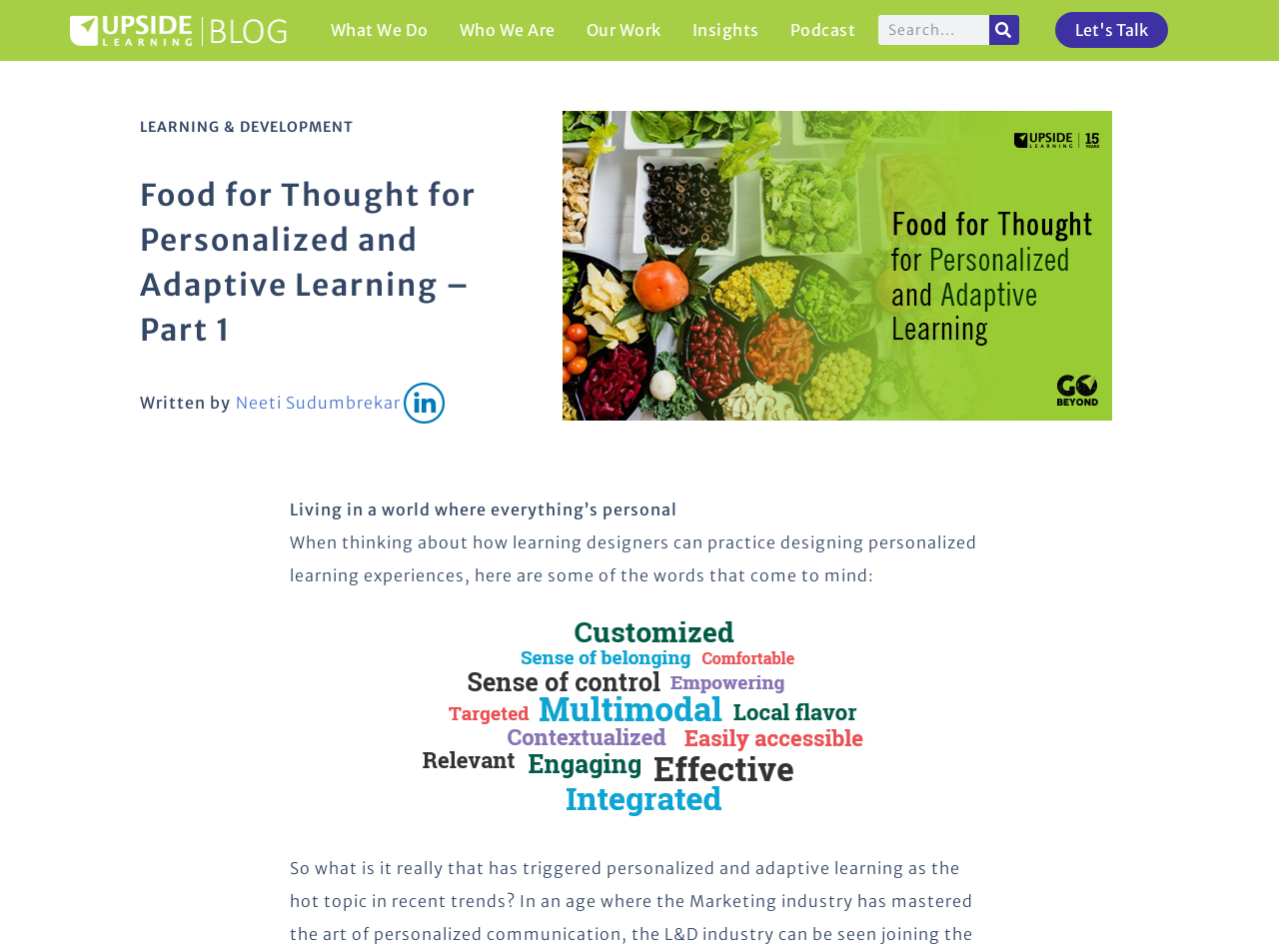Locate the coordinates of the bounding box for the clickable region that fulfills this instruction: "Search for something".

[0.687, 0.016, 0.797, 0.048]